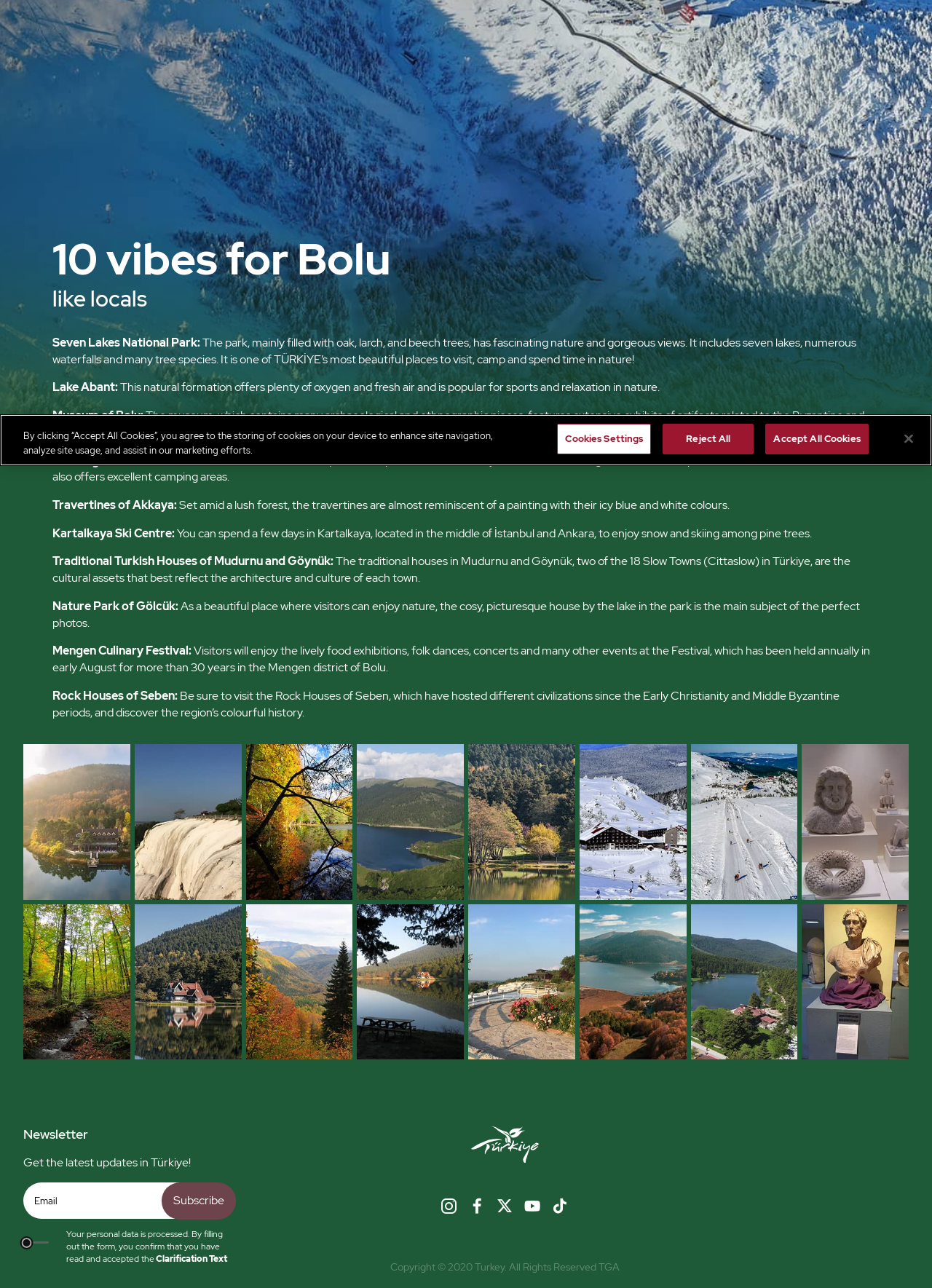Provide the bounding box for the UI element matching this description: "title="John Carter"".

None